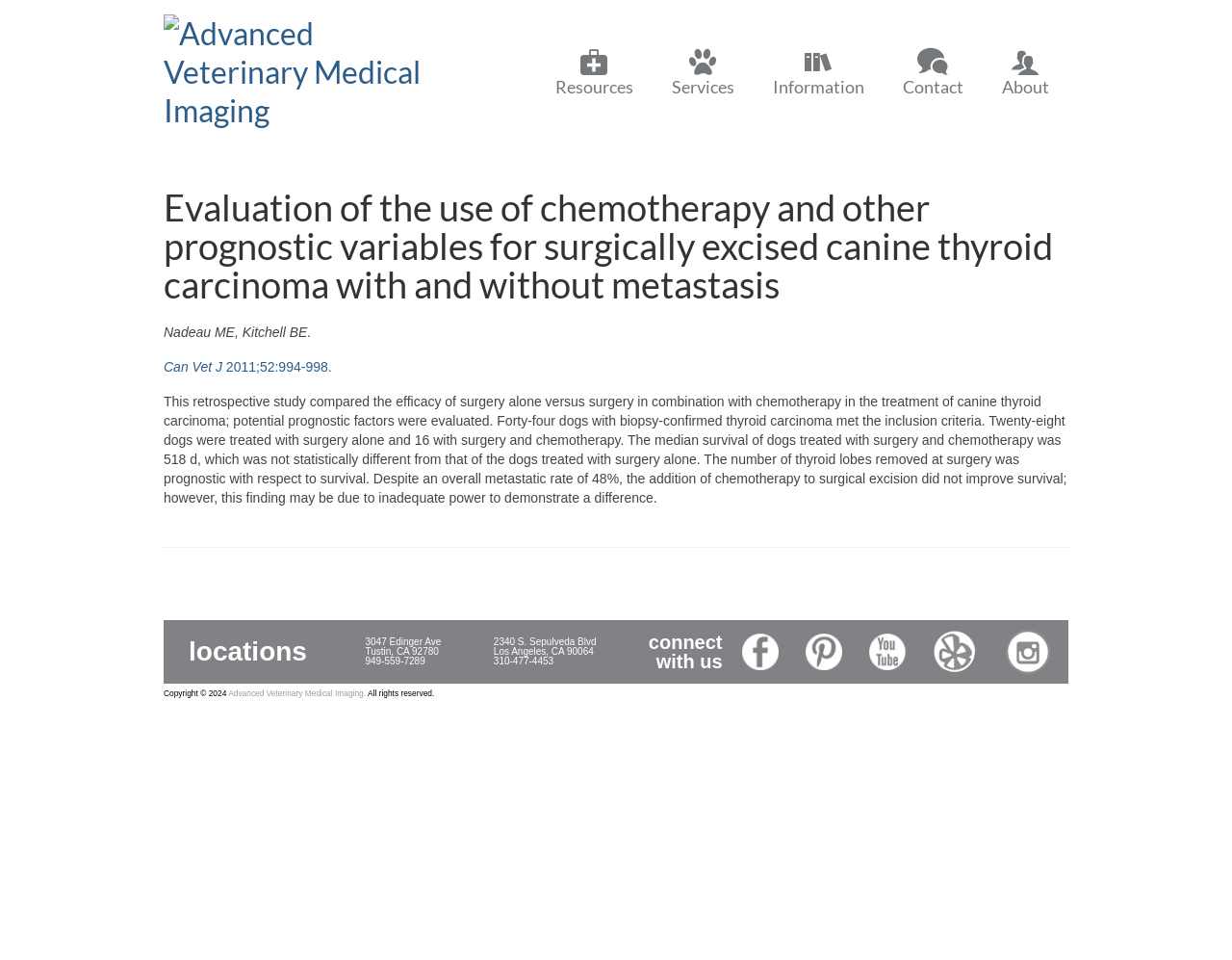Indicate the bounding box coordinates of the element that must be clicked to execute the instruction: "View the locations". The coordinates should be given as four float numbers between 0 and 1, i.e., [left, top, right, bottom].

[0.133, 0.646, 0.275, 0.712]